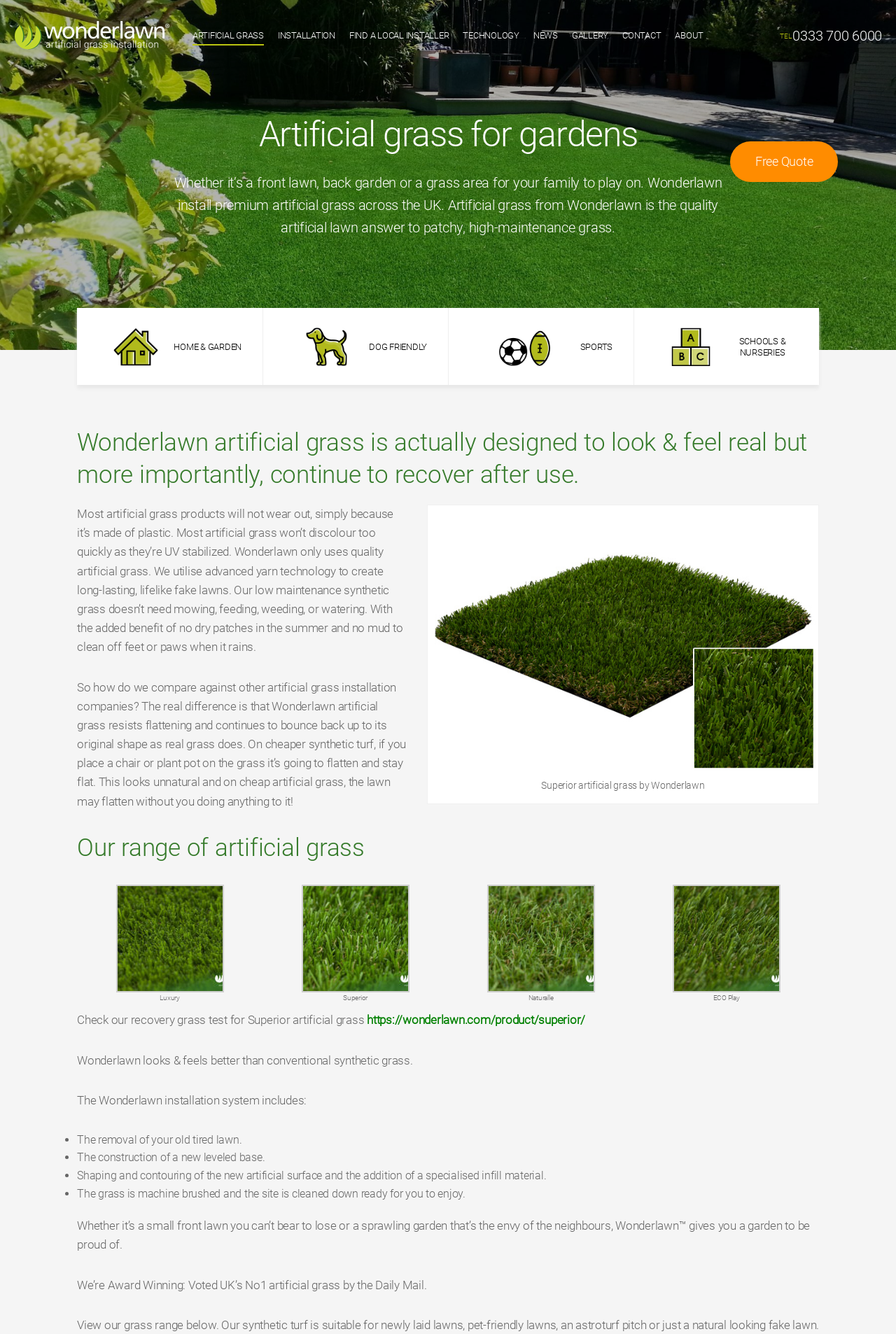Please provide a comprehensive answer to the question based on the screenshot: What is the benefit of Wonderlawn's artificial grass?

According to the webpage, Wonderlawn's artificial grass does not need mowing, feeding, weeding, or watering, making it a low-maintenance option.